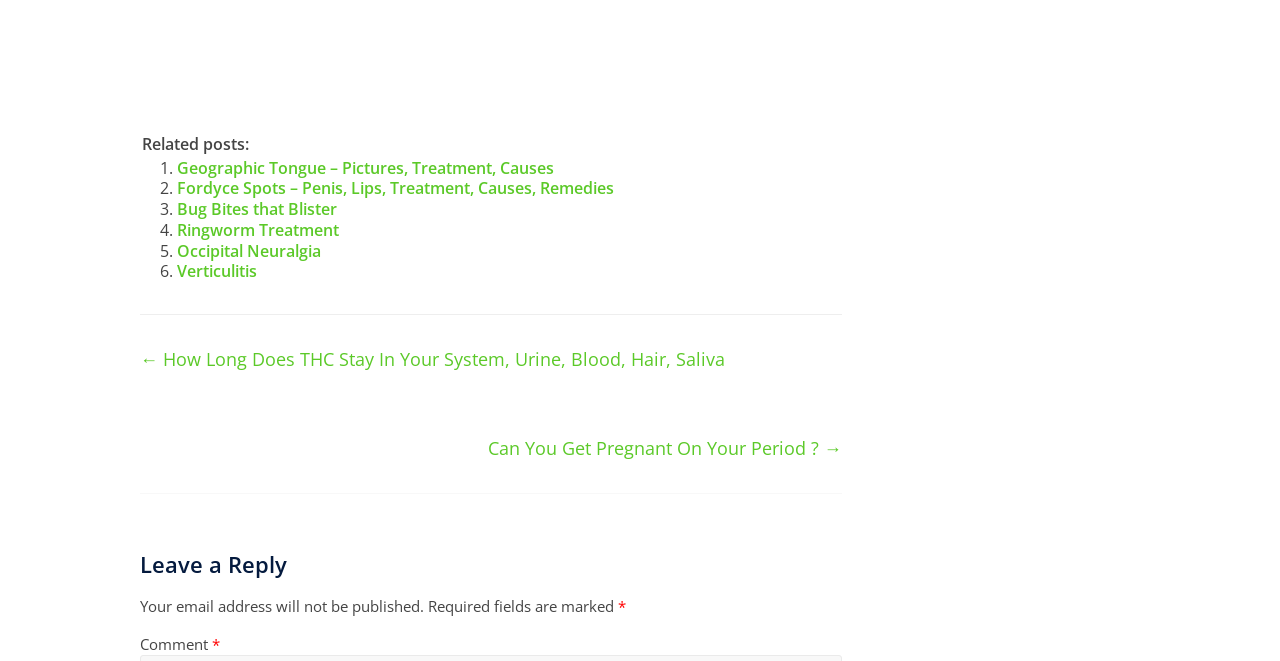What is the label of the required field in the comment section?
Identify the answer in the screenshot and reply with a single word or phrase.

*